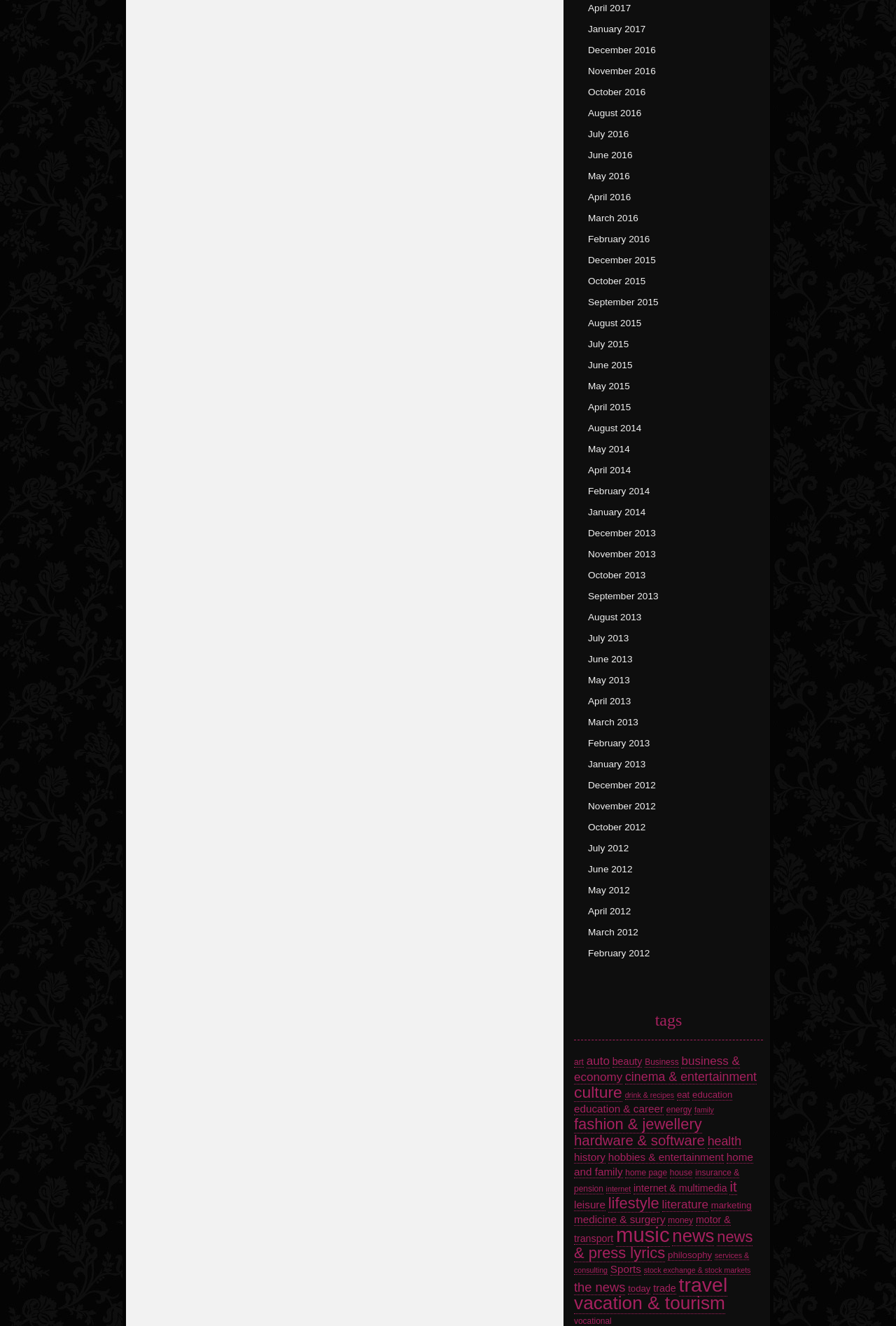Show me the bounding box coordinates of the clickable region to achieve the task as per the instruction: "browse business & economy".

[0.641, 0.795, 0.826, 0.818]